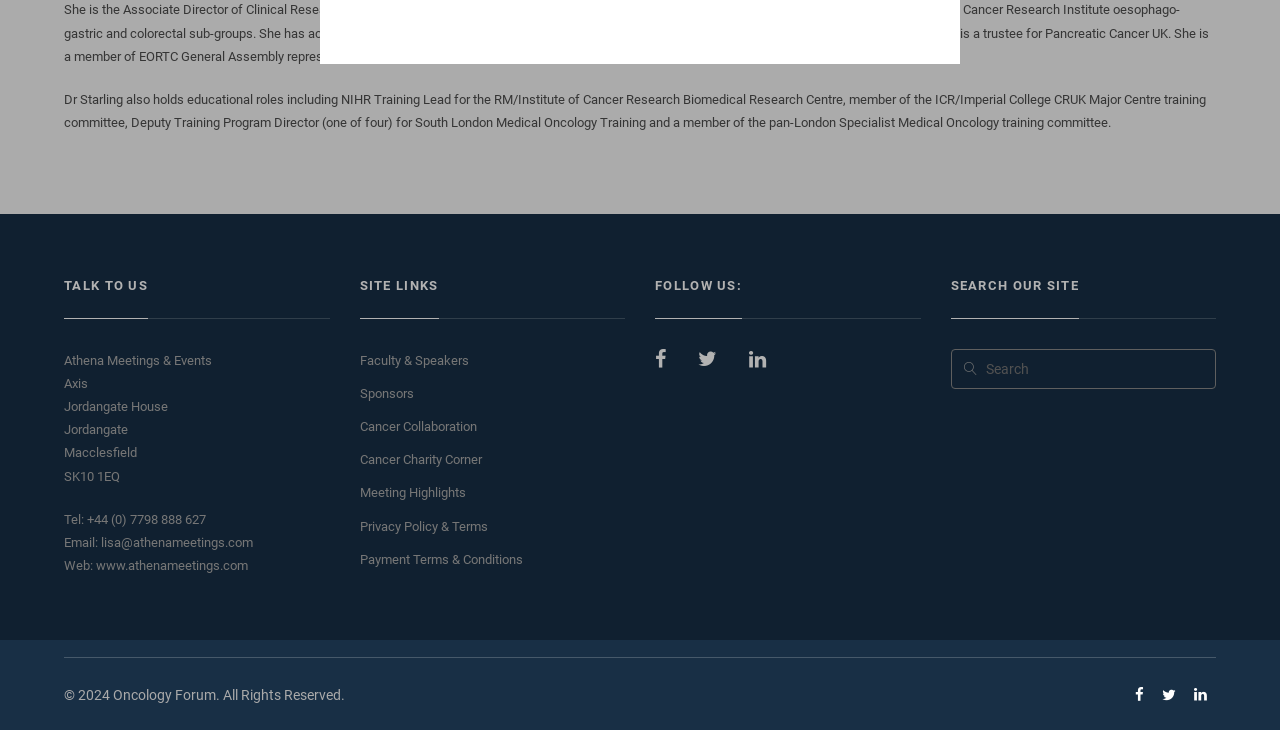Determine the bounding box coordinates for the UI element with the following description: "Cancer Collaboration". The coordinates should be four float numbers between 0 and 1, represented as [left, top, right, bottom].

[0.281, 0.574, 0.372, 0.595]